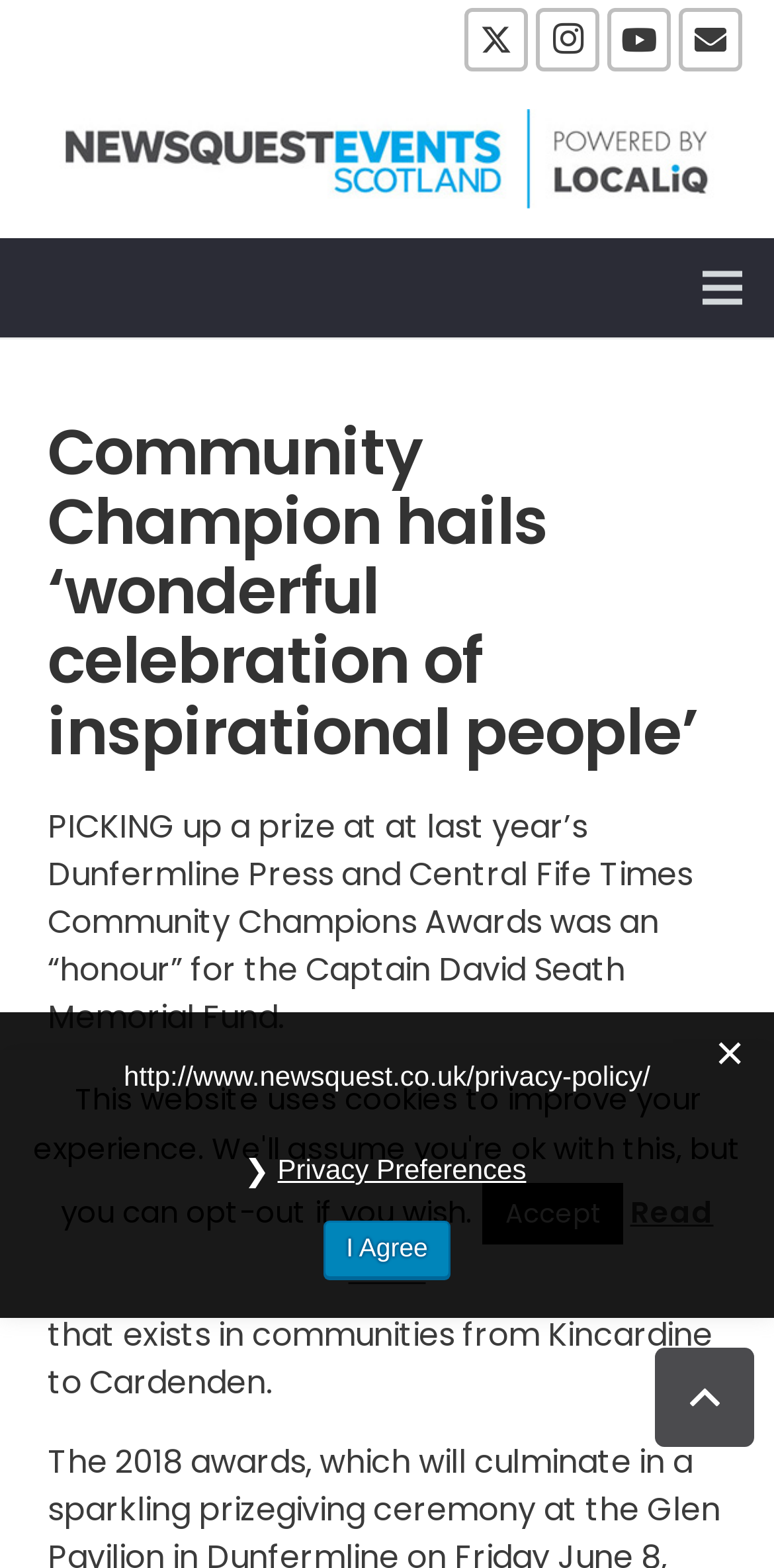Can you find the bounding box coordinates of the area I should click to execute the following instruction: "Click Instagram"?

[0.692, 0.005, 0.774, 0.046]